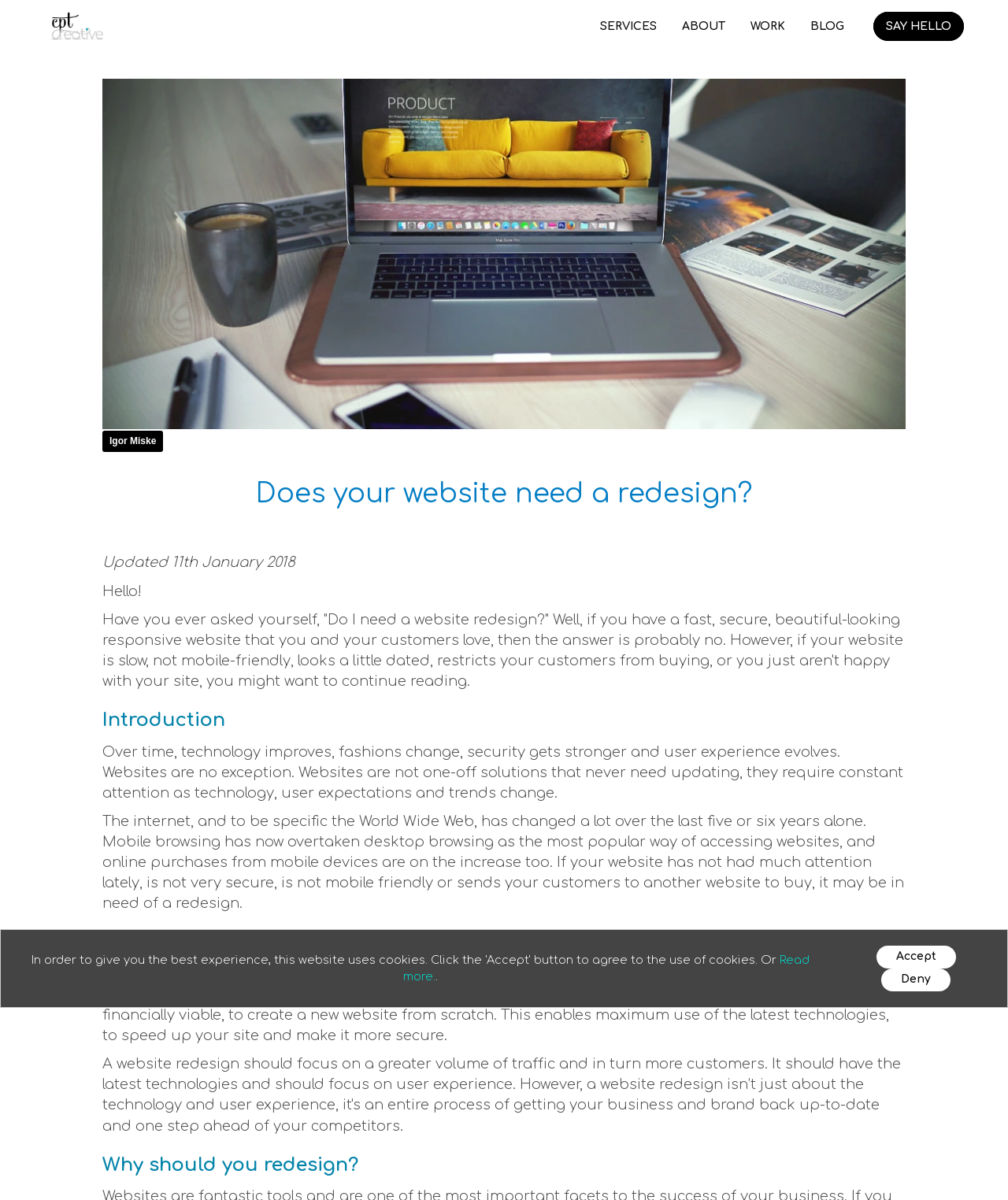Explain the contents of the webpage comprehensively.

The webpage is about determining whether a website needs a redesign or not. At the top, there is a logo "New-Logo" on the left side, and a navigation menu with links to "SERVICES", "ABOUT", "WORK", "BLOG", and "SAY HELLO" on the right side. Below the navigation menu, there is a heading "Does your website need a redesign?" followed by a brief introduction to the topic.

The main content of the webpage is divided into sections, each with a heading. The first section, "Introduction", explains that a website redesign might be necessary if the website is slow, not mobile-friendly, or looks outdated. The second section discusses how technology and user expectations have changed over time, making it essential to update websites regularly. The third section, "Website redesign or brand new website?", explains the difference between redesigning a website and creating a new one from scratch. The final section, "Why should you redesign?", highlights the importance of redesigning a website.

Throughout the webpage, there are several buttons and links, including "Read more", "Accept", and "Deny" at the top, and "Igor Miske" in the main content area. There is also an image related to the topic of website redesign. The webpage has a total of 5 headings, 7 links, 2 buttons, and 2 images.